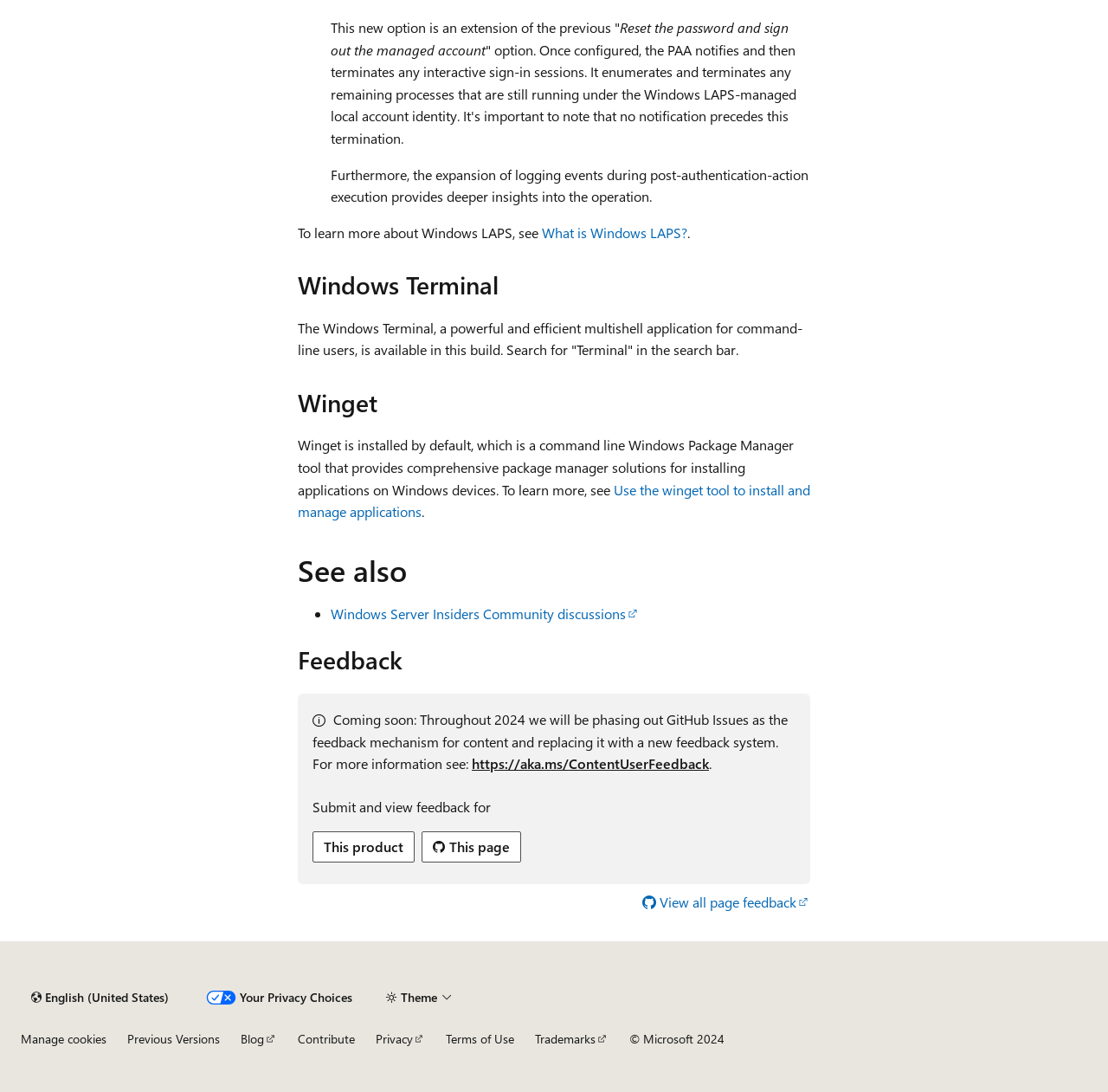Determine the bounding box coordinates for the area that should be clicked to carry out the following instruction: "Open Windows Terminal".

[0.269, 0.292, 0.724, 0.329]